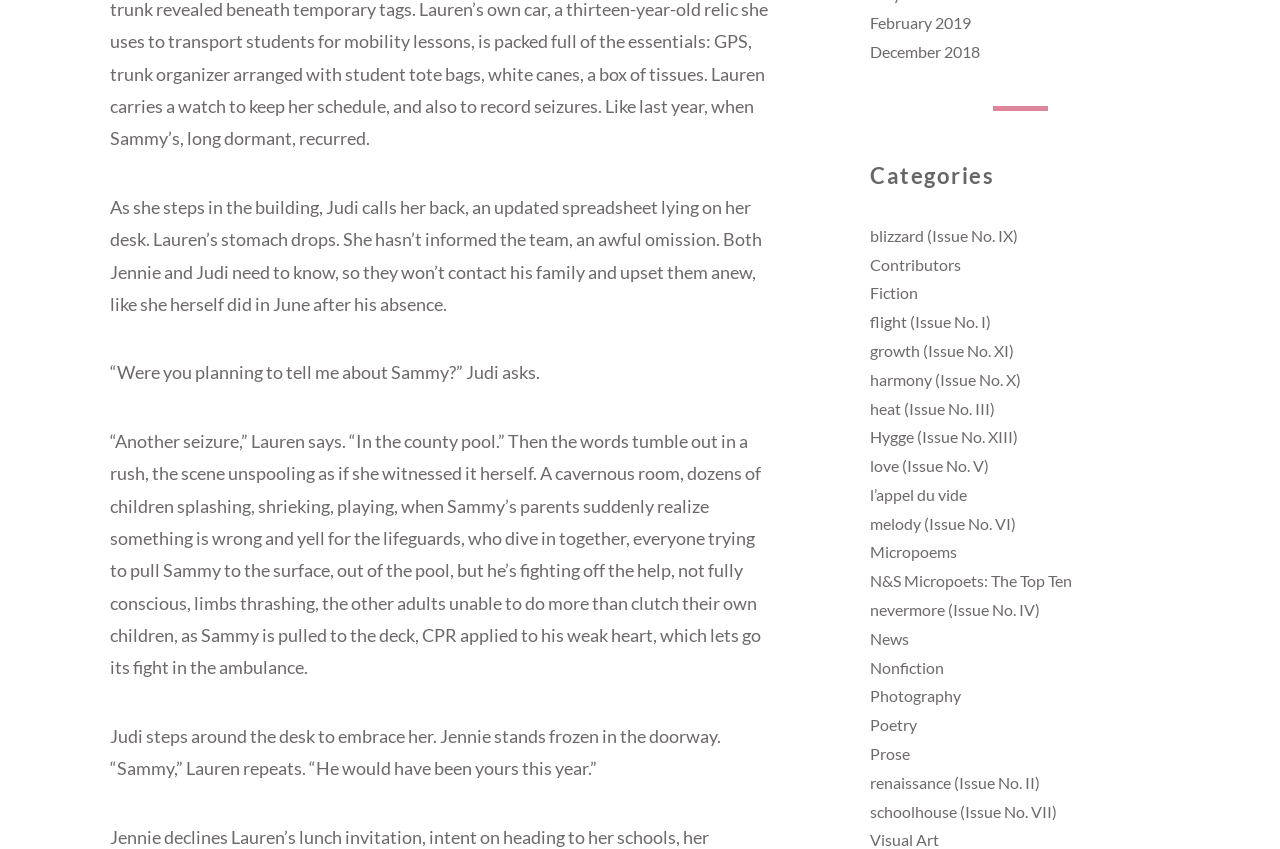Refer to the screenshot and answer the following question in detail:
What are the links on the right side of the page?

The links on the right side of the page appear to be links to different issues of a publication, such as 'blizzard (Issue No. IX)', 'flight (Issue No. I)', and 'harmony (Issue No. X)'. These links may lead to different sections or articles within the publication.